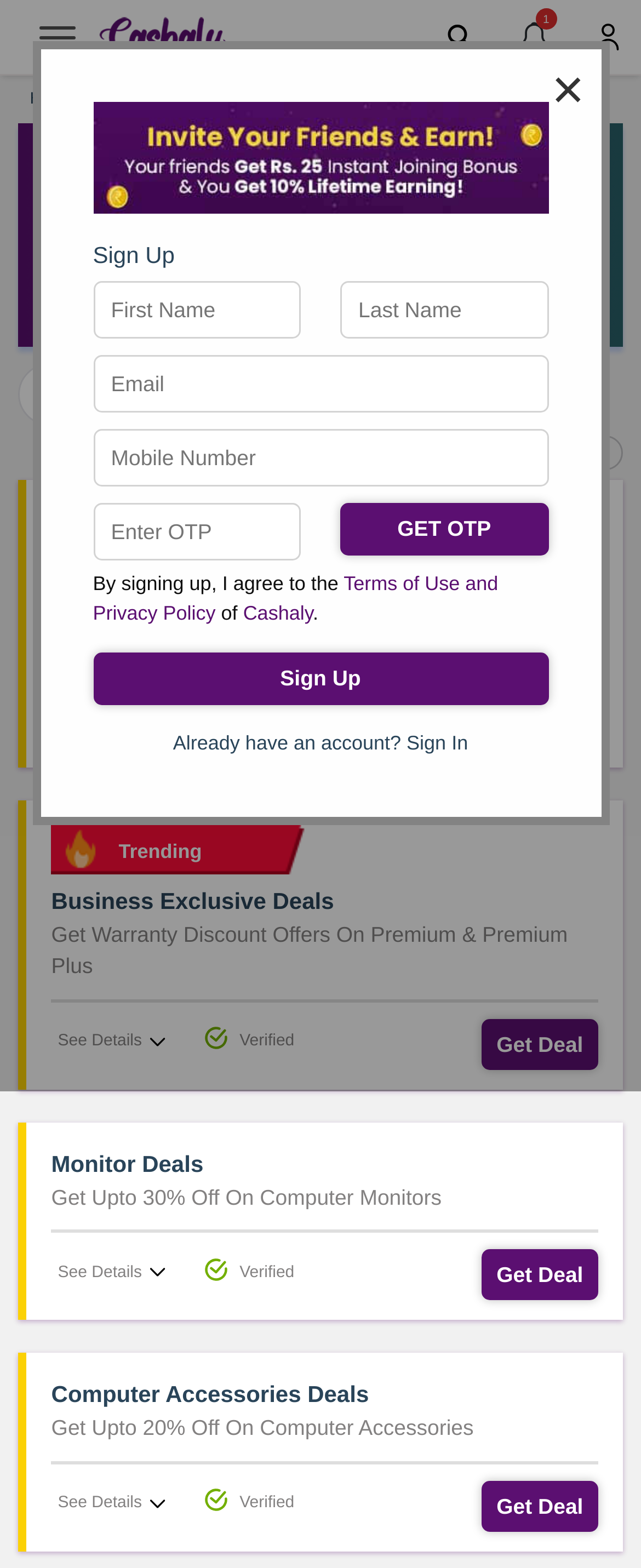Extract the top-level heading from the webpage and provide its text.

Dell Coupon Codes